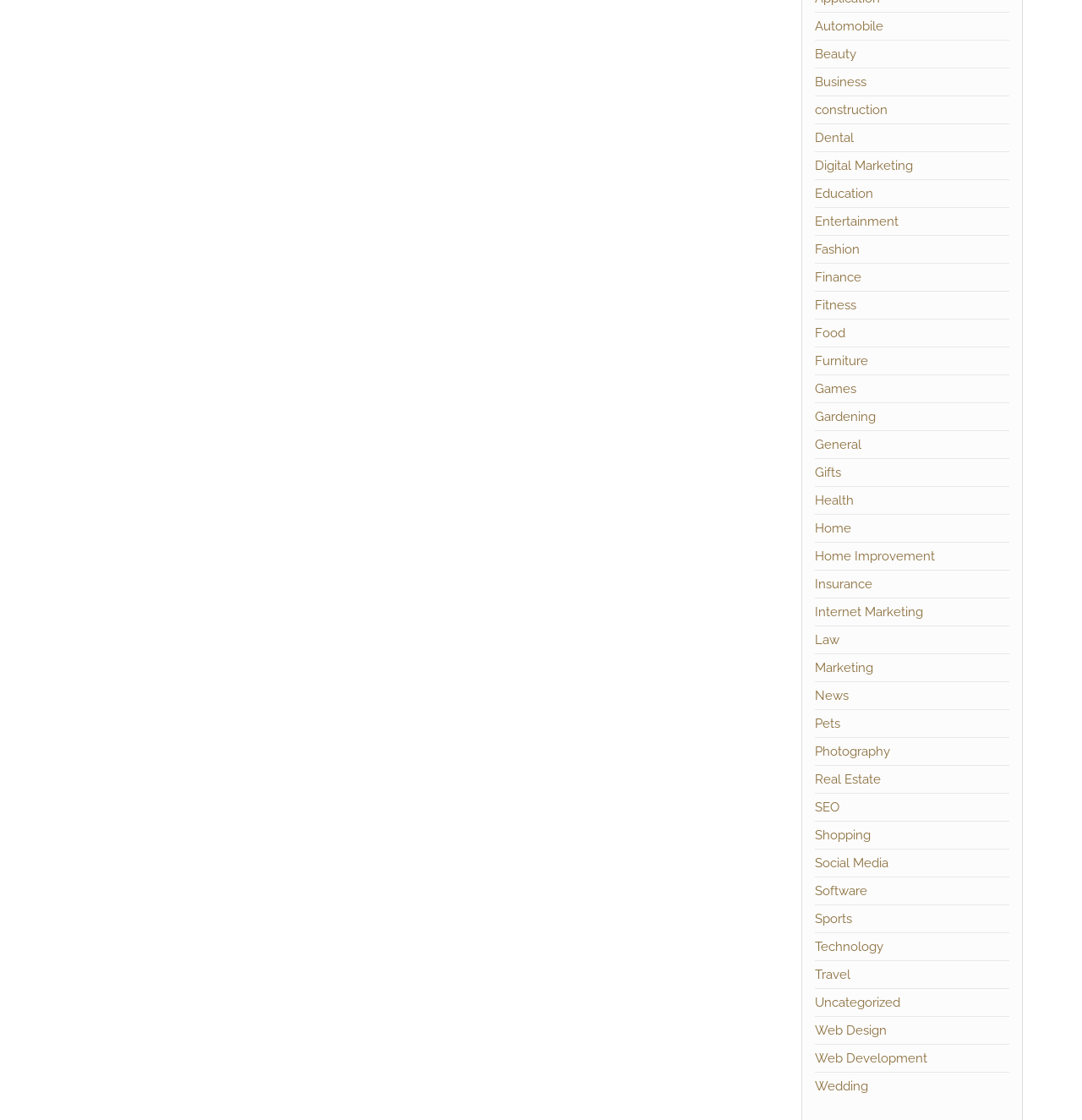Please determine the bounding box coordinates of the element to click in order to execute the following instruction: "View Real Estate". The coordinates should be four float numbers between 0 and 1, specified as [left, top, right, bottom].

[0.753, 0.689, 0.814, 0.703]